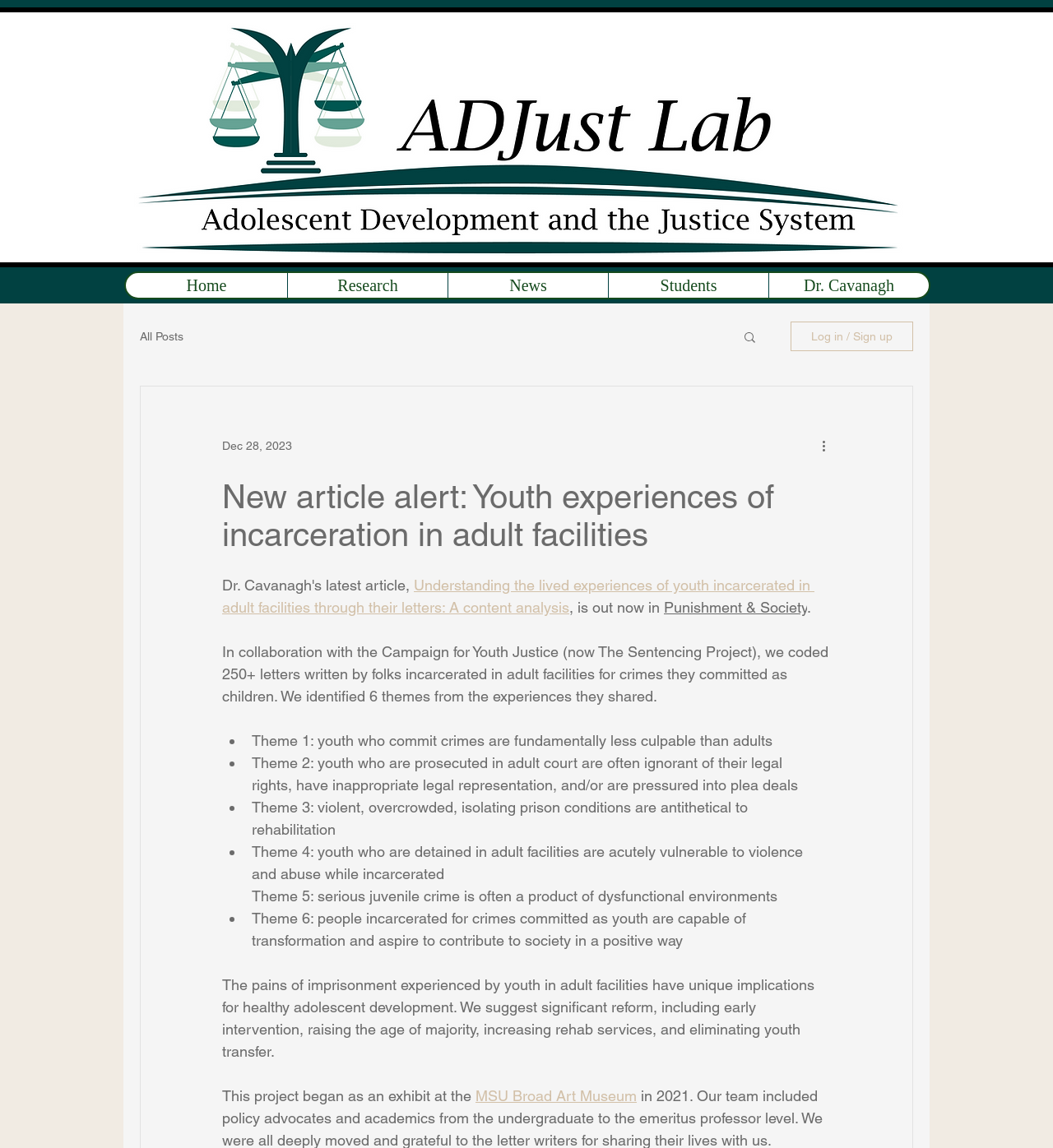What is the title of the new article?
Using the image as a reference, deliver a detailed and thorough answer to the question.

The title of the new article is 'Understanding the lived experiences of youth incarcerated in adult facilities through their letters: A content analysis', which is mentioned in the main content of the webpage.